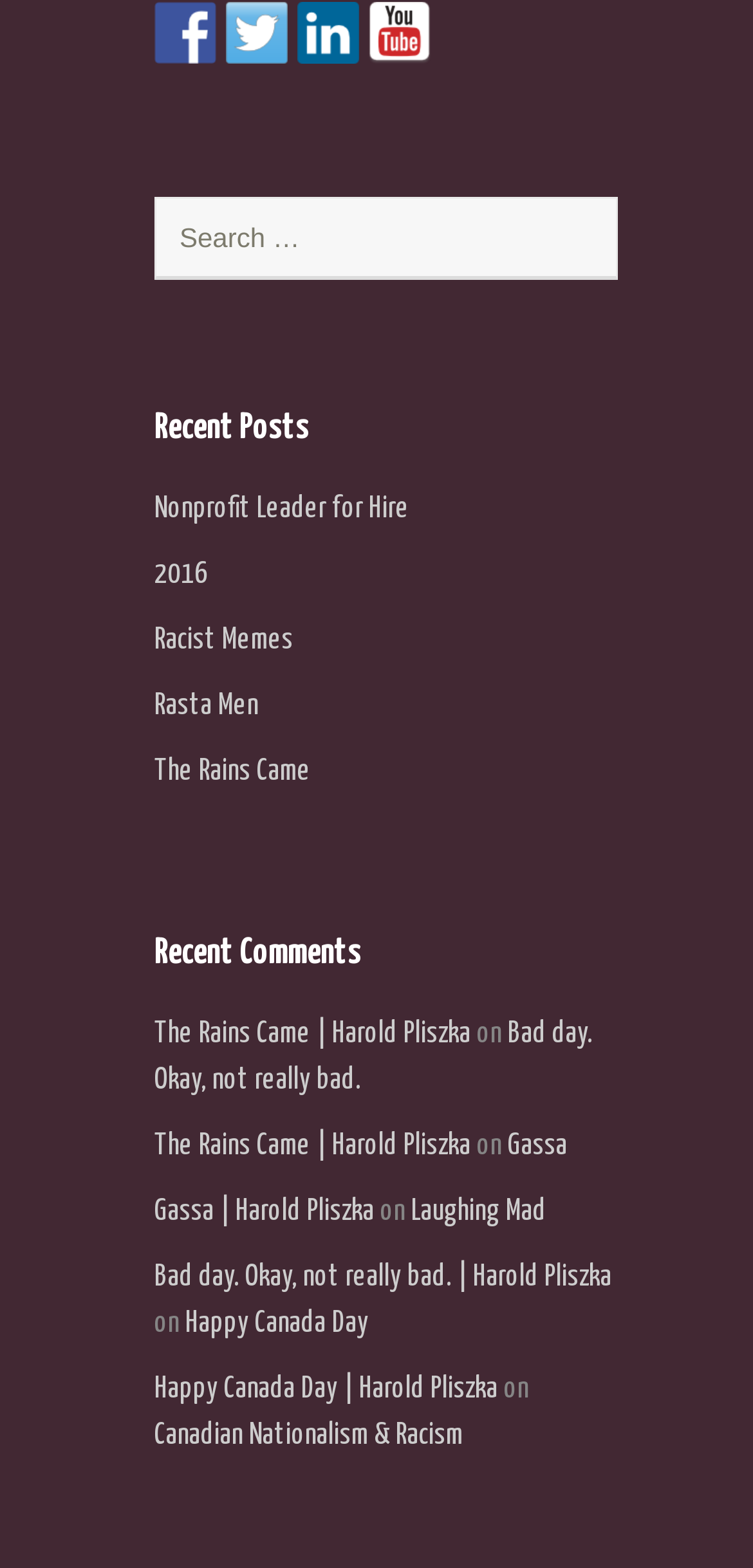Pinpoint the bounding box coordinates of the area that must be clicked to complete this instruction: "Visit the Facebook page".

[0.205, 0.001, 0.287, 0.041]